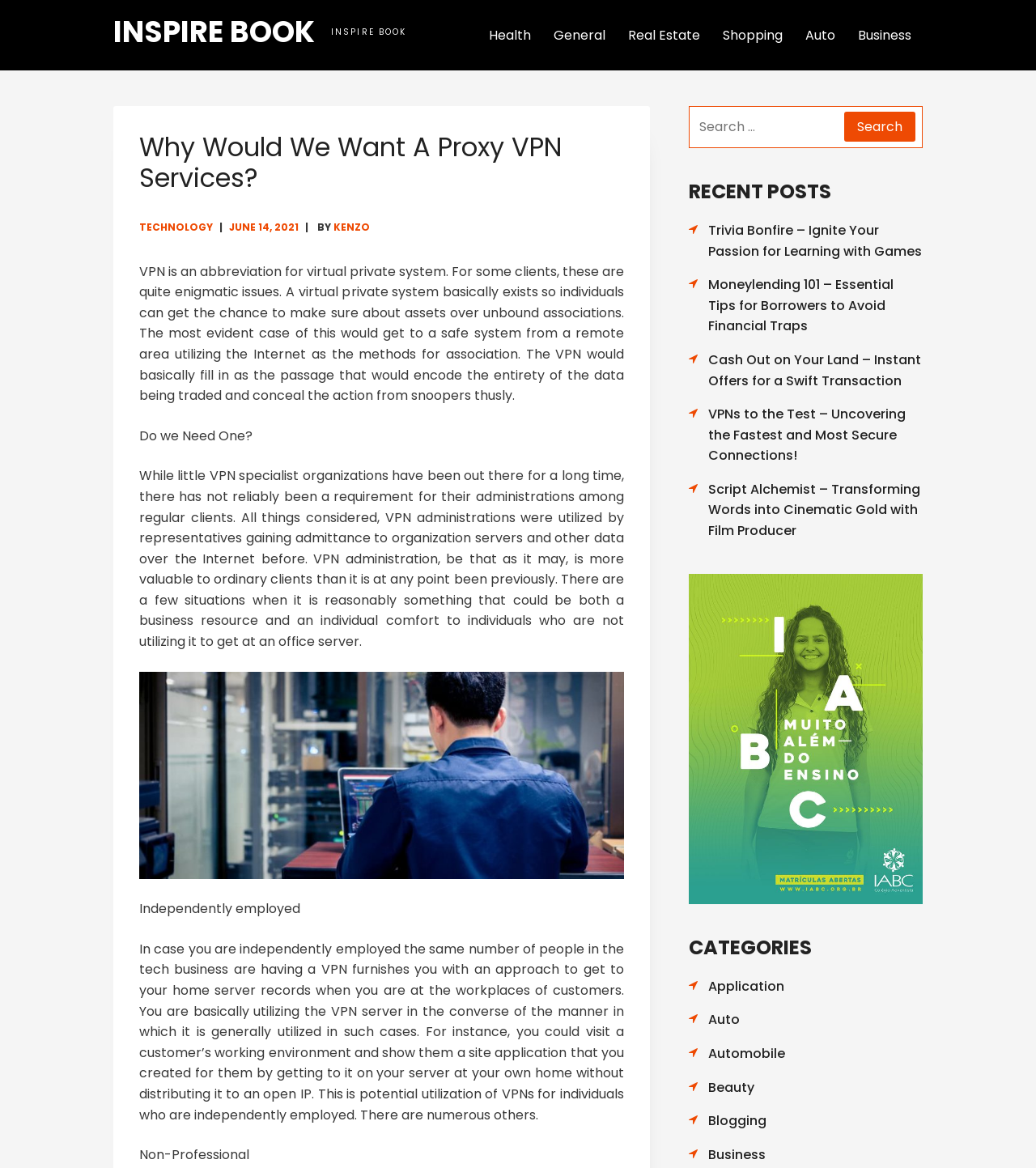Determine the bounding box coordinates for the region that must be clicked to execute the following instruction: "Search for something".

[0.666, 0.091, 0.89, 0.126]